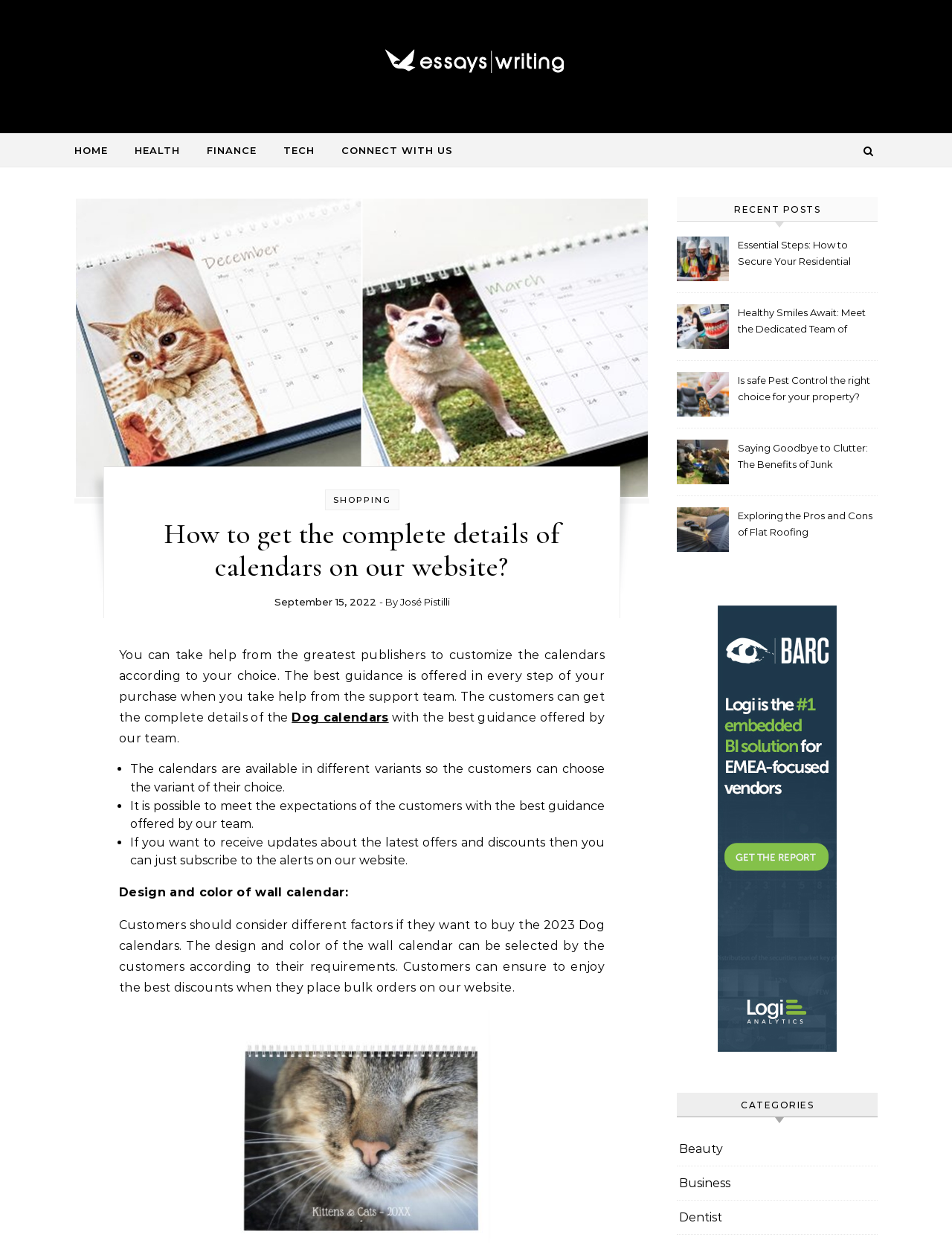Please identify the bounding box coordinates of the region to click in order to complete the given instruction: "Click on the 'Dog calendars' link". The coordinates should be four float numbers between 0 and 1, i.e., [left, top, right, bottom].

[0.306, 0.572, 0.408, 0.583]